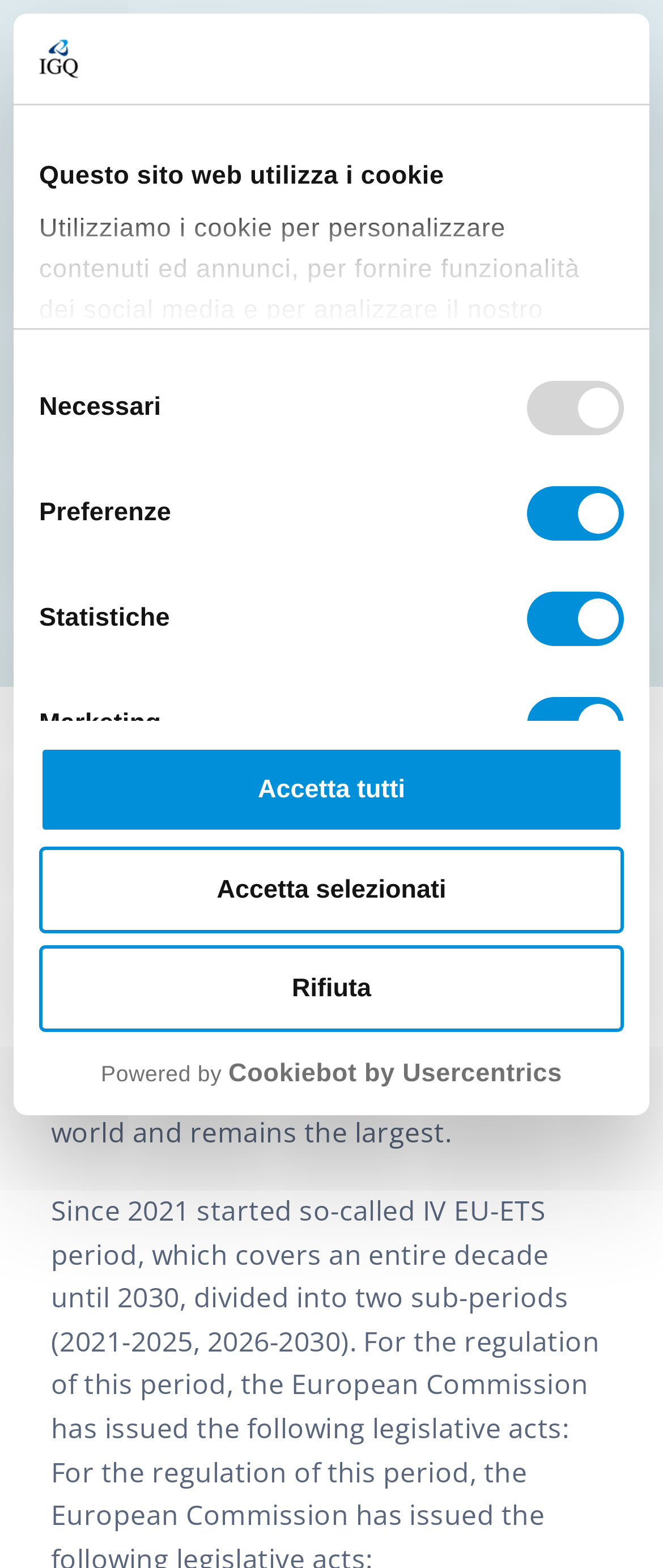Generate a comprehensive caption for the webpage you are viewing.

The webpage is about EU ETS Verification, specifically introducing the concept of EU ETS (Emissions Trading System) and its significance in battling climate change. 

At the top of the page, there is a logo and a navigation menu with several options, including "About Us", "Services", "How to", "Database", "Training", "Documents", and "Contact Us". 

Below the navigation menu, there is a prominent section with a heading "EU ETS Verification" and a detailed paragraph explaining the EU ETS, its purpose, and its importance. 

On the left side of the page, there is a dialog box with a title "Questo sito web utilizza i cookie" (This website uses cookies) and a detailed description of how the website uses cookies. The dialog box also contains several checkboxes for users to select their cookie preferences, including "Necessari", "Preferenze", "Statistiche", and "Marketing". 

At the bottom of the dialog box, there are three buttons: "Rifiuta" (Reject), "Accetta selezionati" (Accept selected), and "Accetta tutti" (Accept all). 

Additionally, there is a link to "Mostra dettagli" (Show details) and a "Powered by" section with a link to "Cookiebot by Usercentrics".